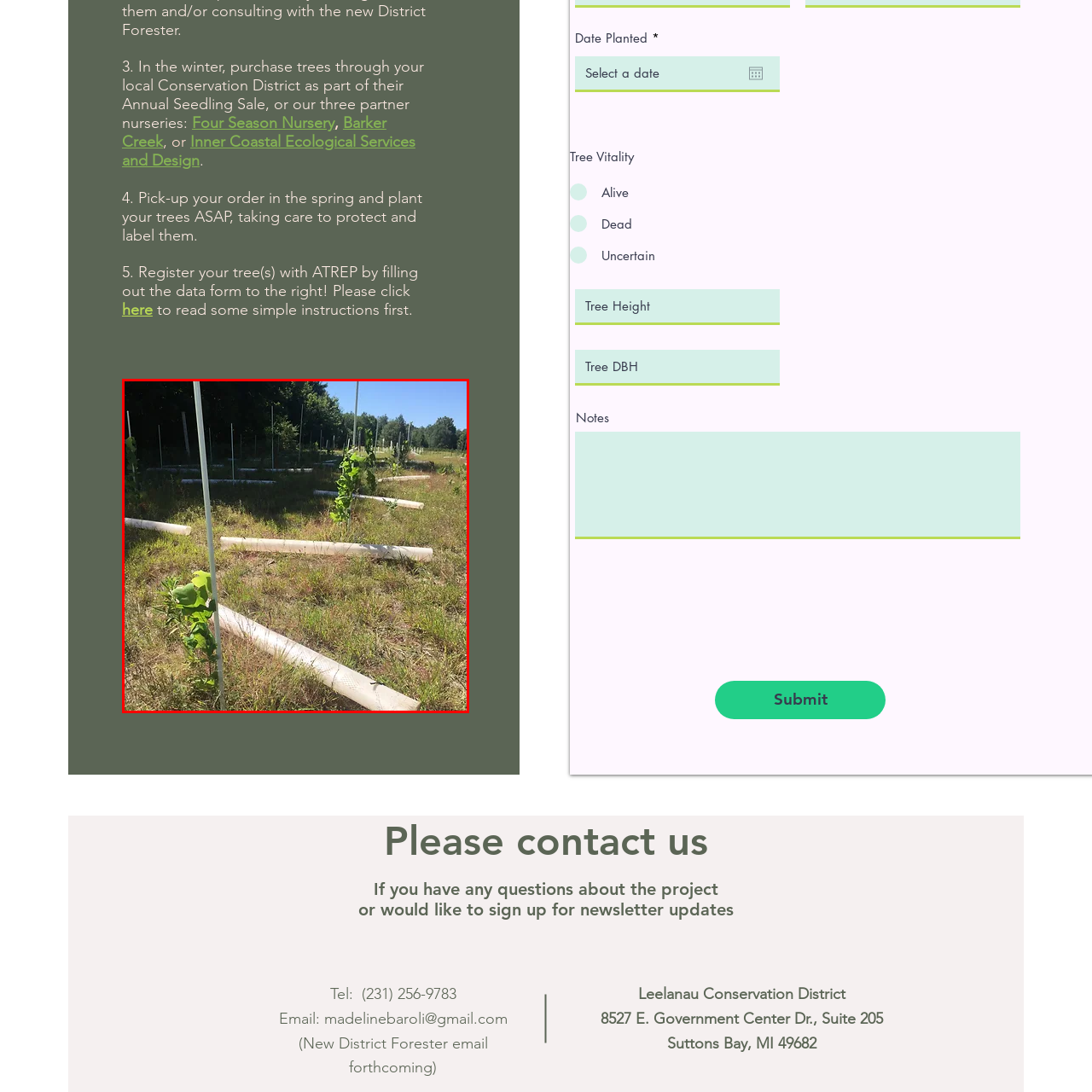Deliver a detailed explanation of the elements found in the red-marked area of the image.

The image depicts a young tree planting area, likely part of a conservation or reforestation initiative. In the foreground, several young trees are visible, each supported by white protective tubes that appear to be designed to shield them from pests and environmental stressors. The trees are planted in a spacious, grassy field, illuminated by bright sunlight, indicative of a warm season, possibly summer. 

In the background, more rows of similar tree plantings stretch into the distance, suggesting a larger, organized effort to cultivate healthy trees. The surrounding area is bordered by taller vegetation and trees, creating a natural setting for the young saplings. This image exemplifies steps being taken for environmental stewardship, echoing the message of purchasing and planting trees through local conservation districts as part of their annual initiatives.